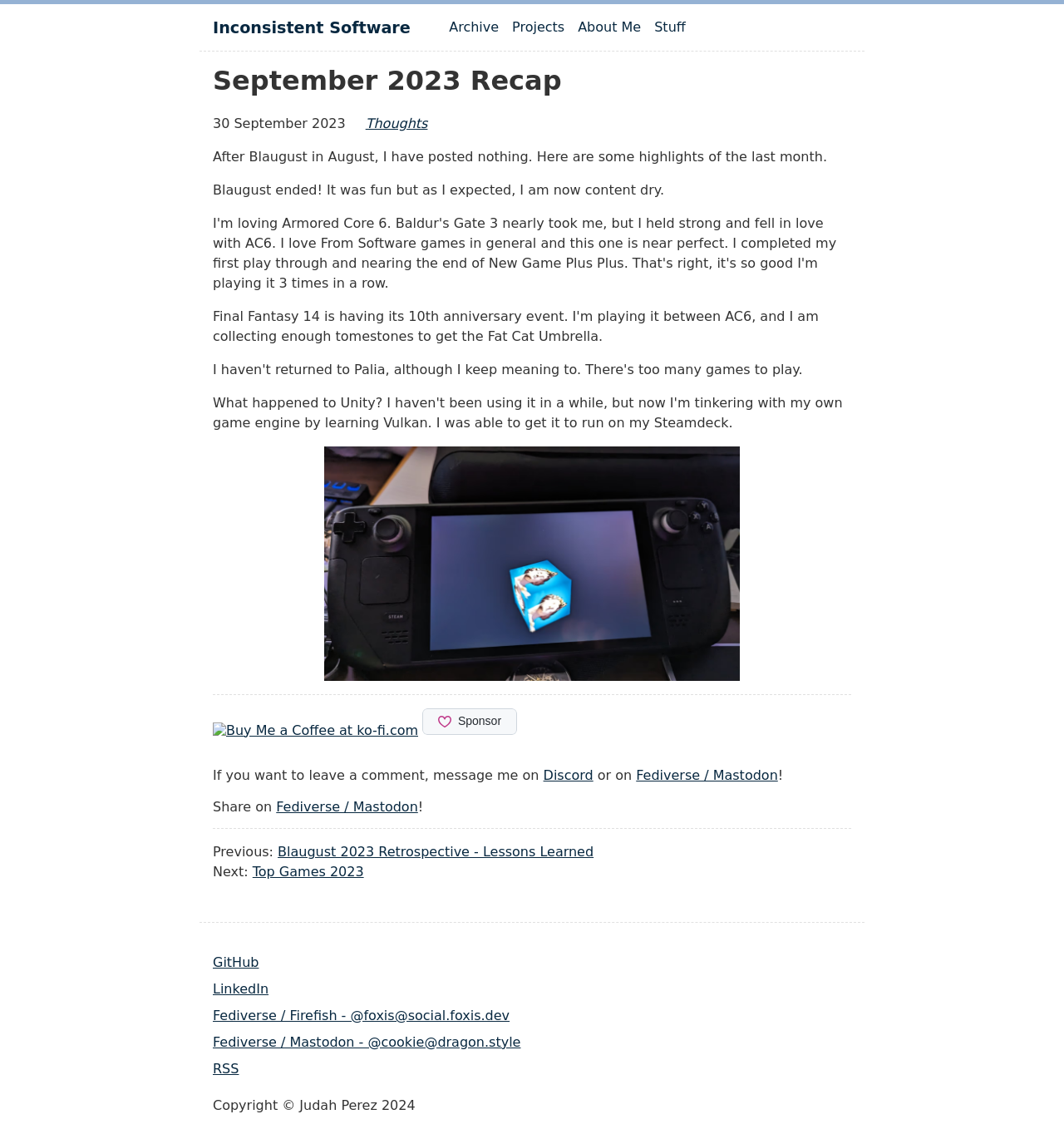What is the image description?
Please ensure your answer to the question is detailed and covers all necessary aspects.

The image description is mentioned in the image element, which describes a textured cube on a black ground running on a Steam Deck. The image is located in the middle of the webpage.